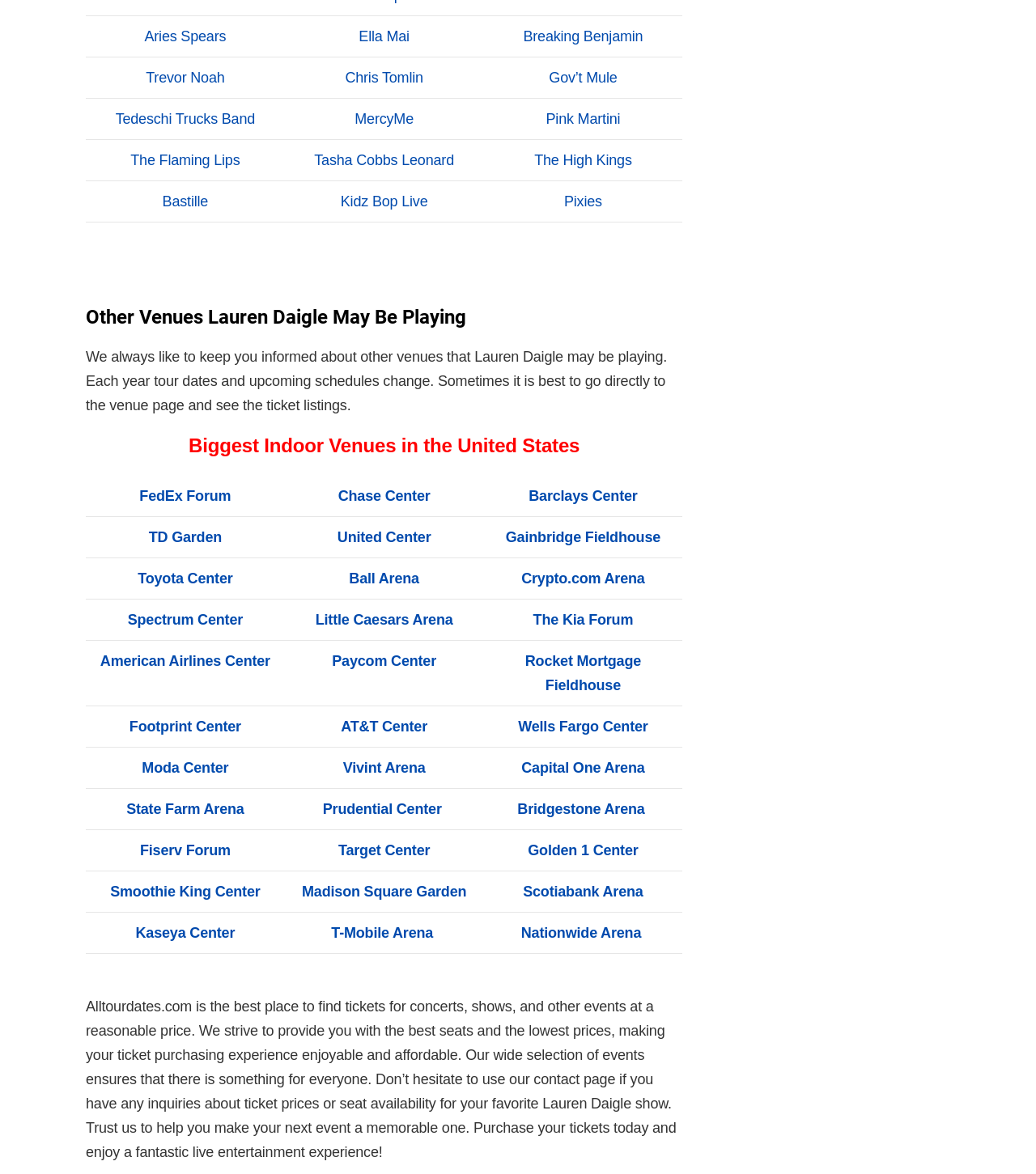Predict the bounding box coordinates of the area that should be clicked to accomplish the following instruction: "View Tedeschi Trucks Band". The bounding box coordinates should consist of four float numbers between 0 and 1, i.e., [left, top, right, bottom].

[0.111, 0.094, 0.246, 0.108]